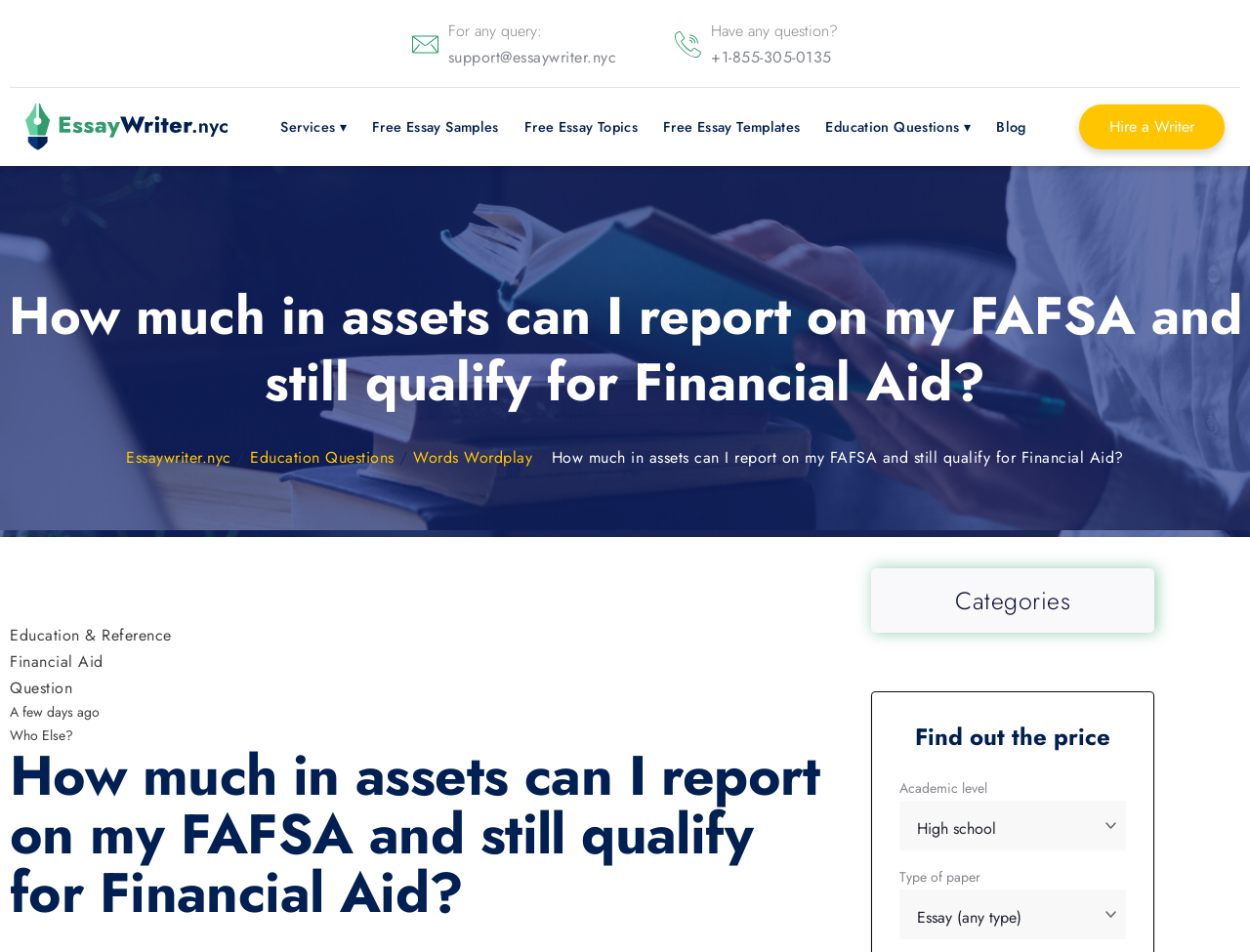Using the description "Services", predict the bounding box of the relevant HTML element.

[0.225, 0.124, 0.277, 0.143]